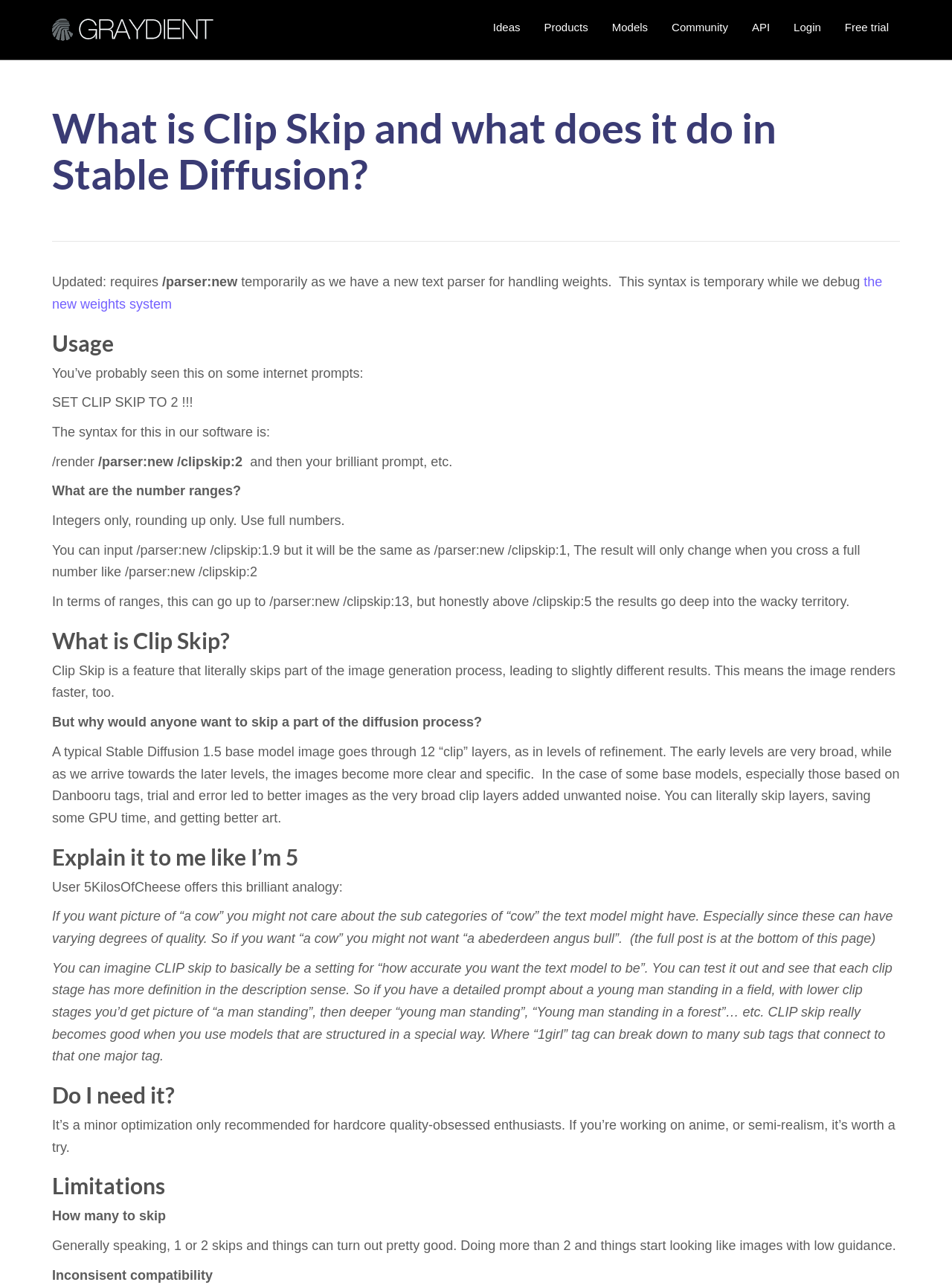Given the element description: "alt="Graydient AI"", predict the bounding box coordinates of this UI element. The coordinates must be four float numbers between 0 and 1, given as [left, top, right, bottom].

[0.055, 0.018, 0.225, 0.027]